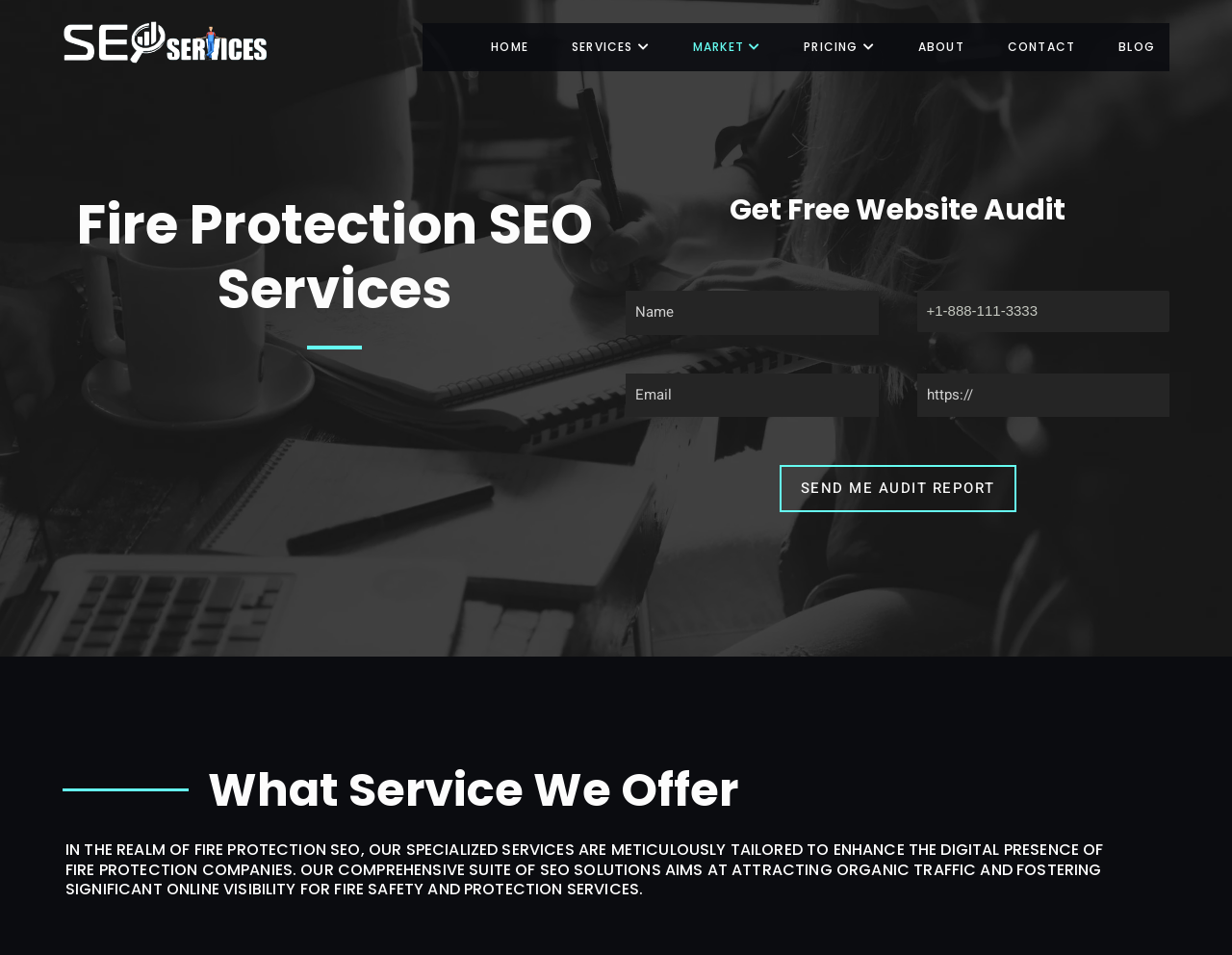Kindly determine the bounding box coordinates for the clickable area to achieve the given instruction: "Explore the games like Unturned".

None